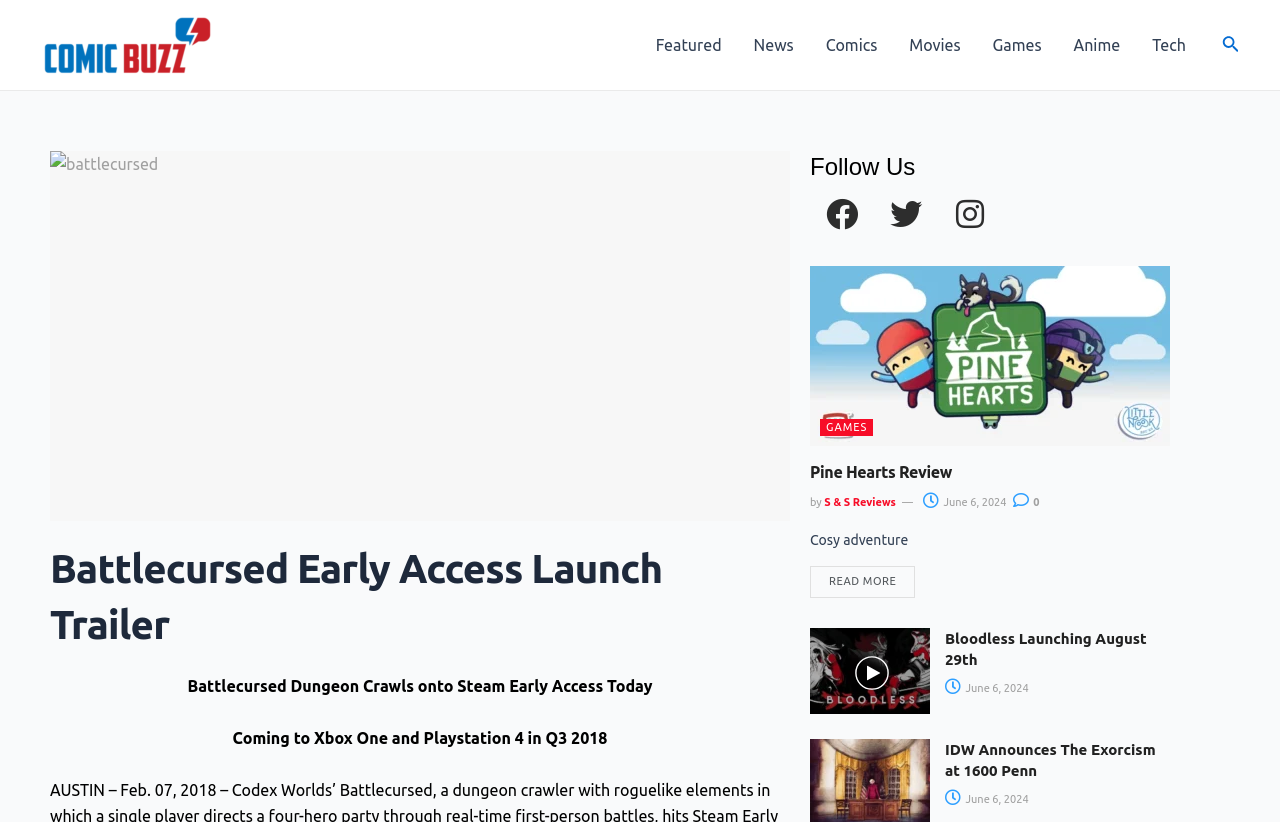What is the name of the game in the launch trailer?
Based on the image content, provide your answer in one word or a short phrase.

Battlecursed